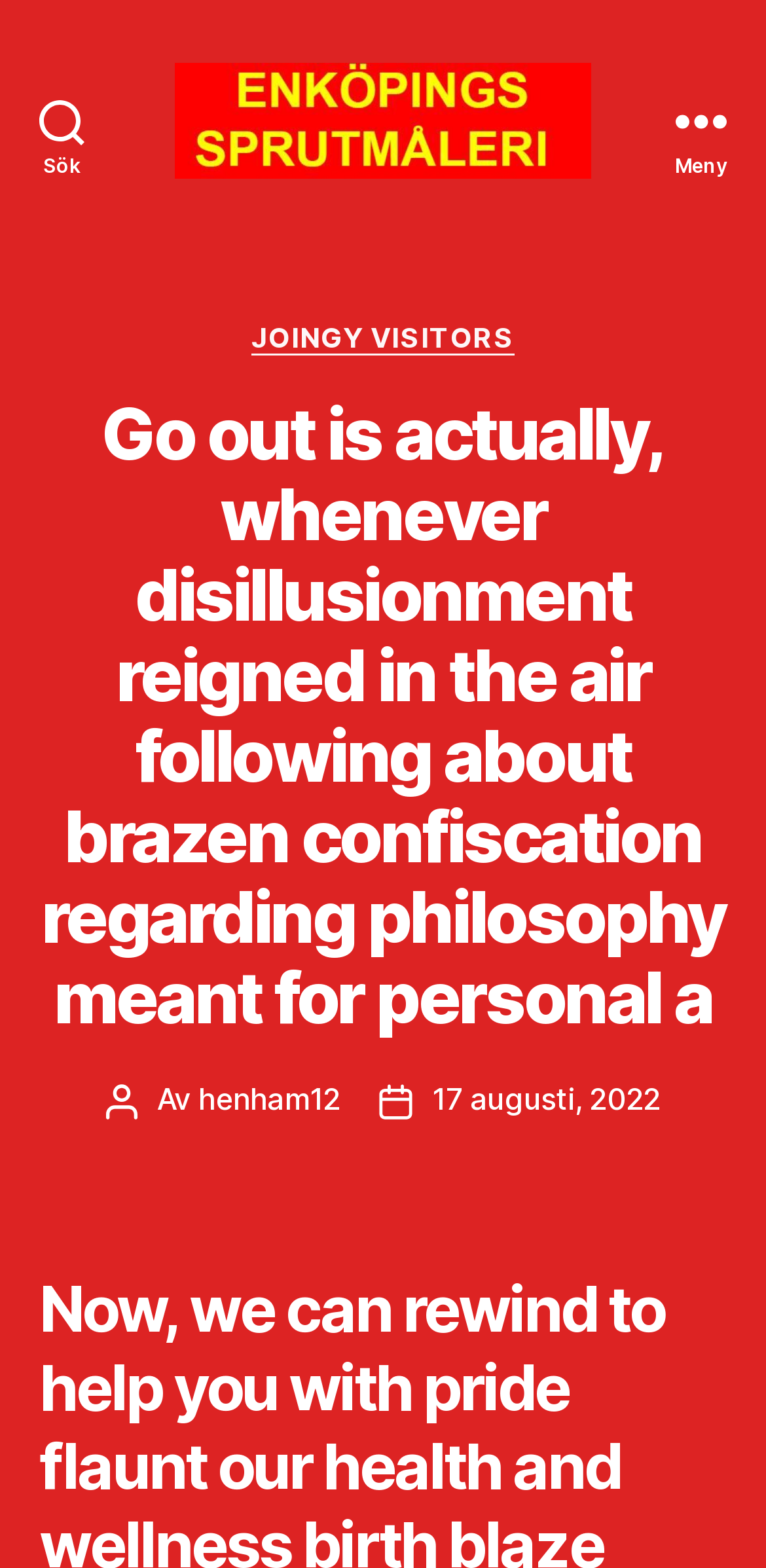Please answer the following question as detailed as possible based on the image: 
What is the name of the website or organization?

I found the answer by looking at the top of the webpage, where I saw a link labeled 'ENKÖPINGS SPRUTMÅLERI'. This appears to be the name of the website or organization.